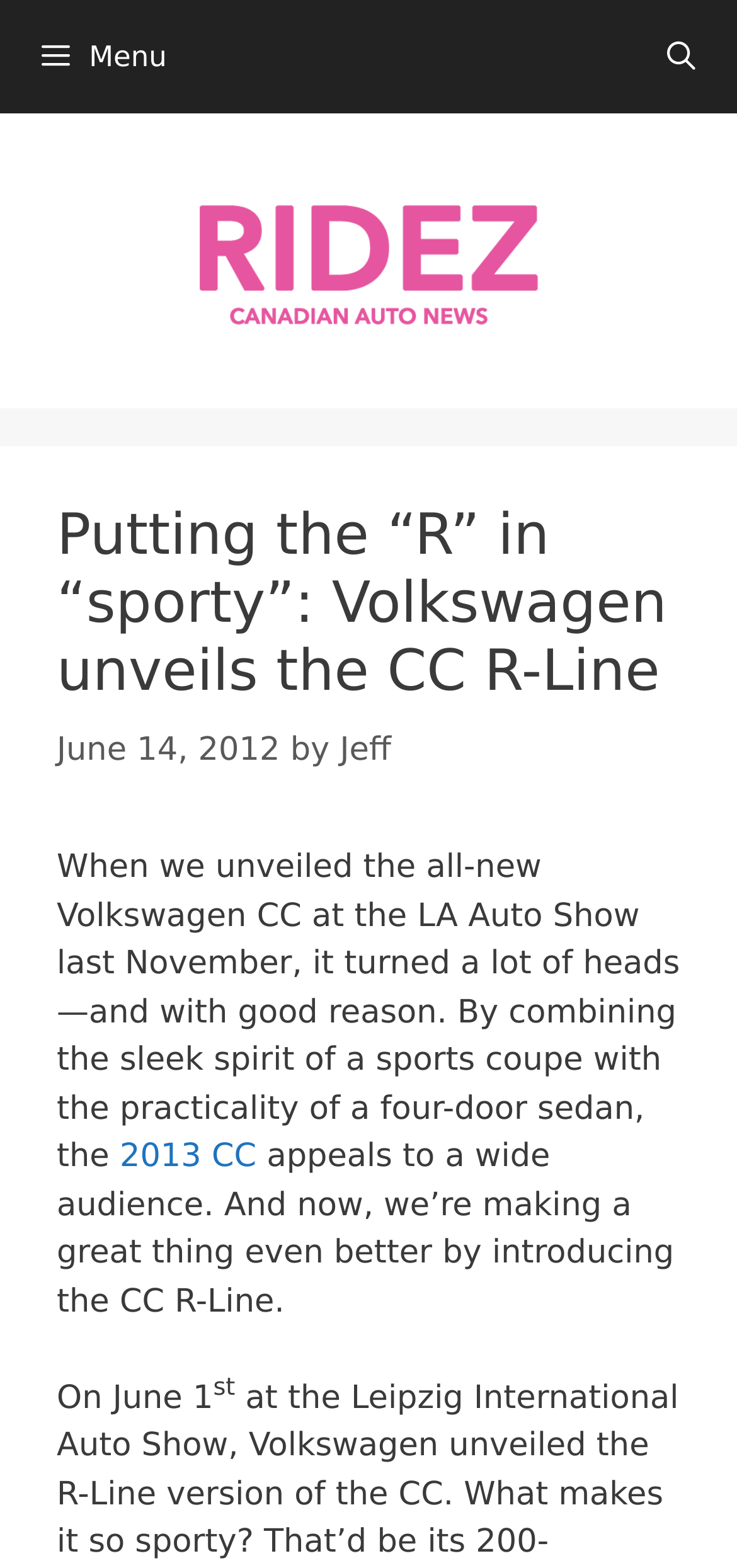Determine the bounding box coordinates of the UI element described below. Use the format (top-left x, top-left y, bottom-right x, bottom-right y) with floating point numbers between 0 and 1: 2013 CC

[0.162, 0.726, 0.348, 0.75]